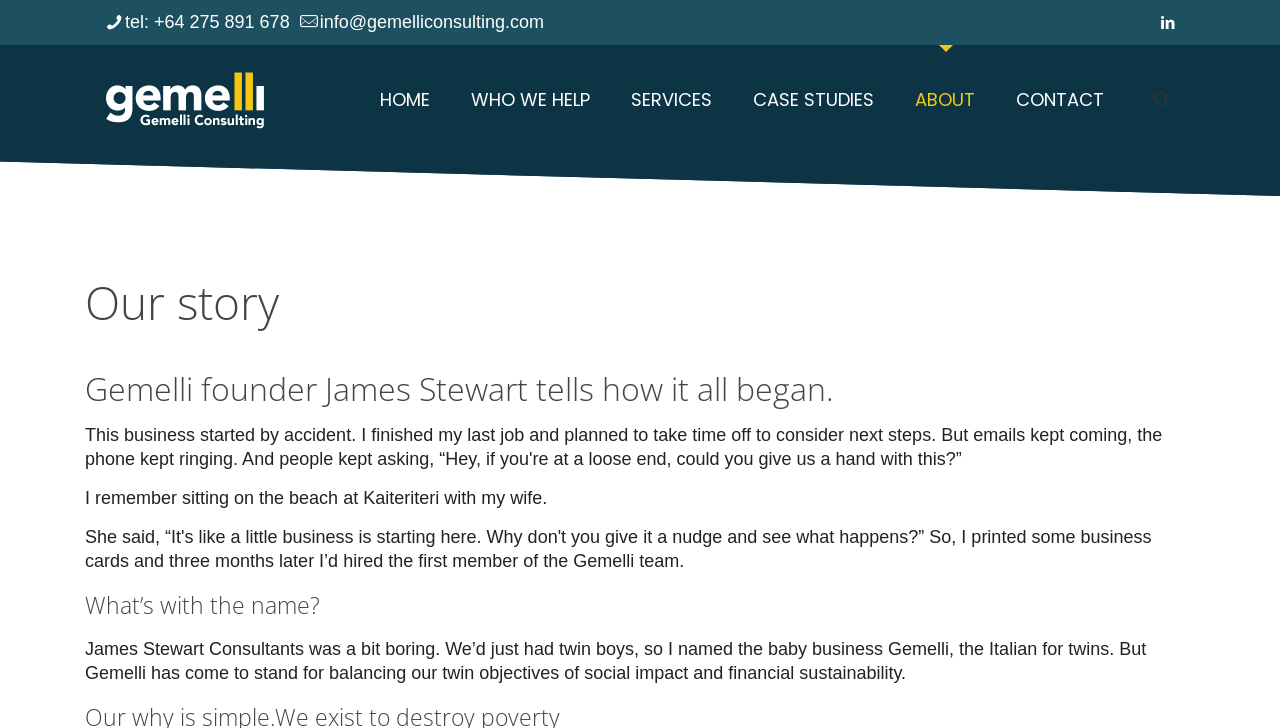What is the phone number of Gemelli Advisory?
Refer to the image and answer the question using a single word or phrase.

tel: +64 275 891 678